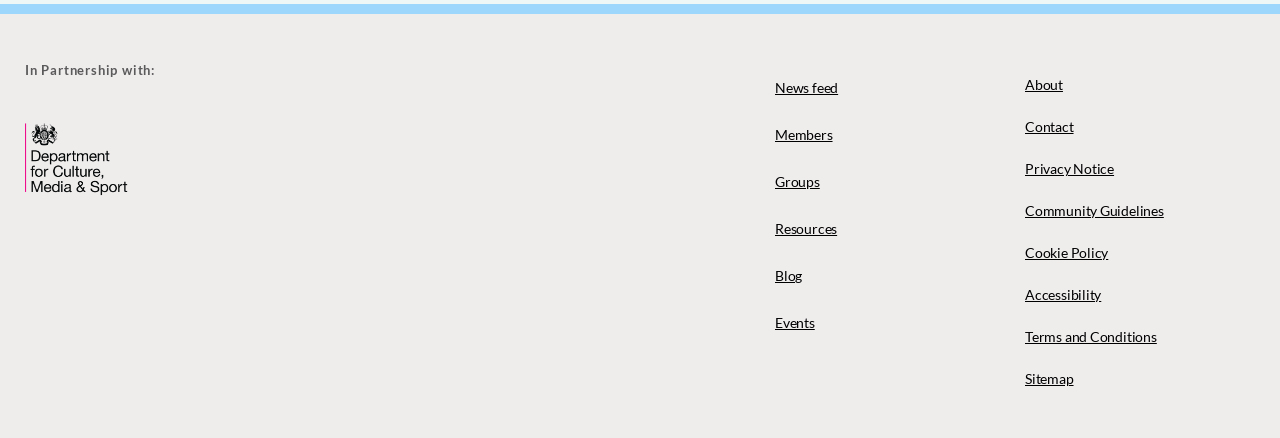Respond to the following question with a brief word or phrase:
What is the first link in the top-right section?

News feed